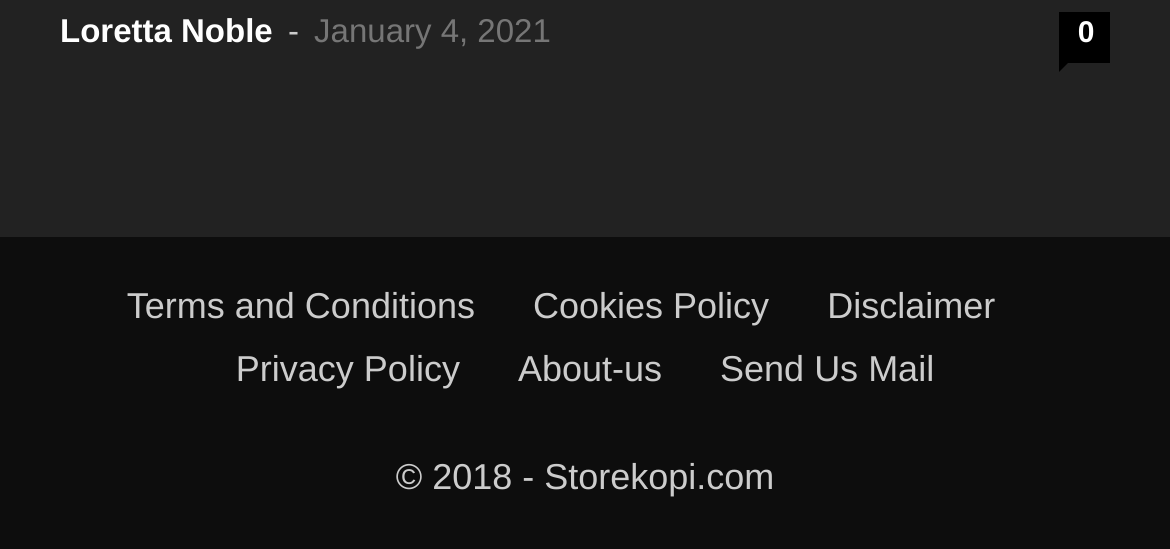What is the copyright year of the webpage?
Using the image, give a concise answer in the form of a single word or short phrase.

2018